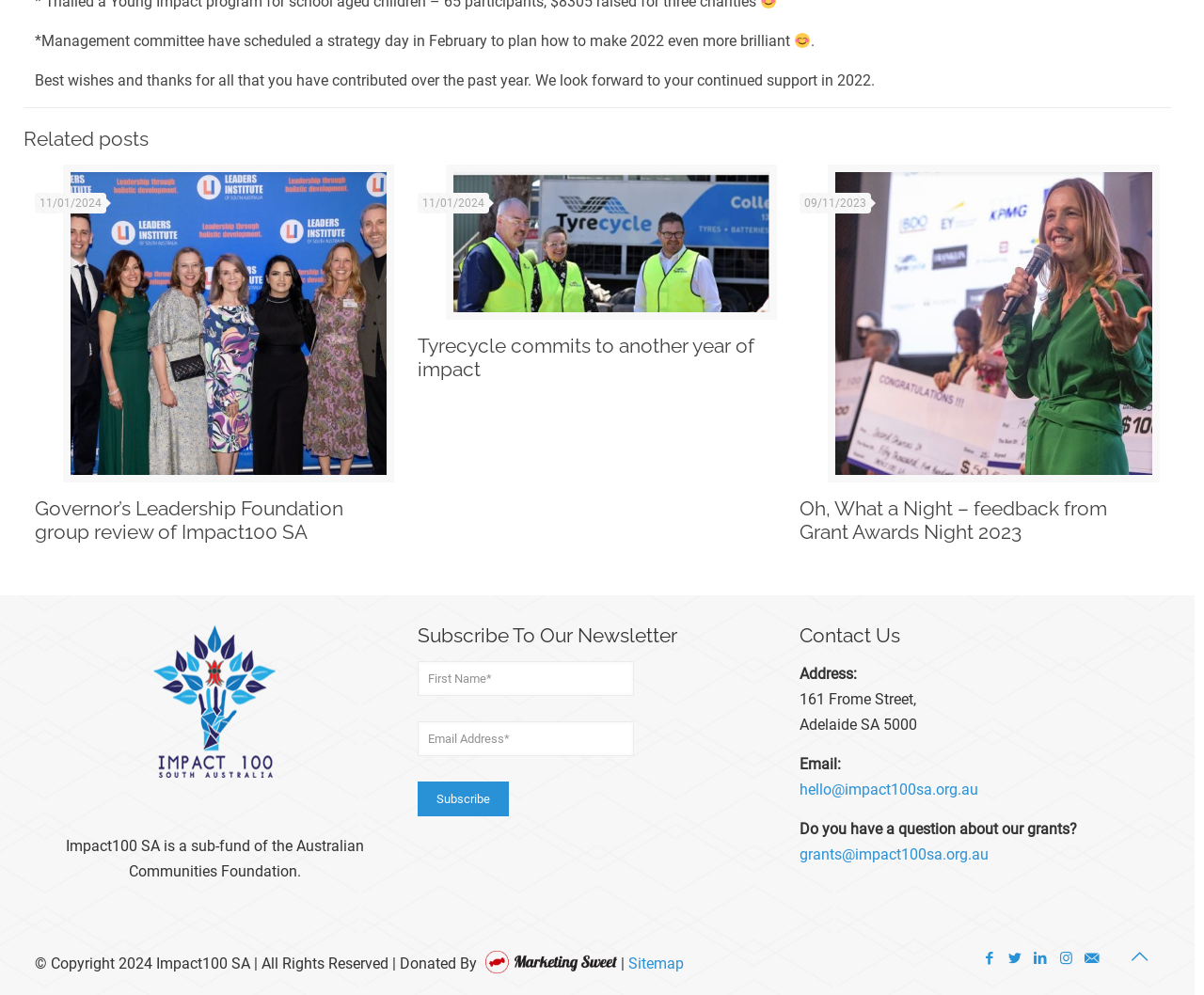Find the bounding box coordinates of the clickable area required to complete the following action: "Subscribe to the newsletter".

[0.347, 0.785, 0.423, 0.82]